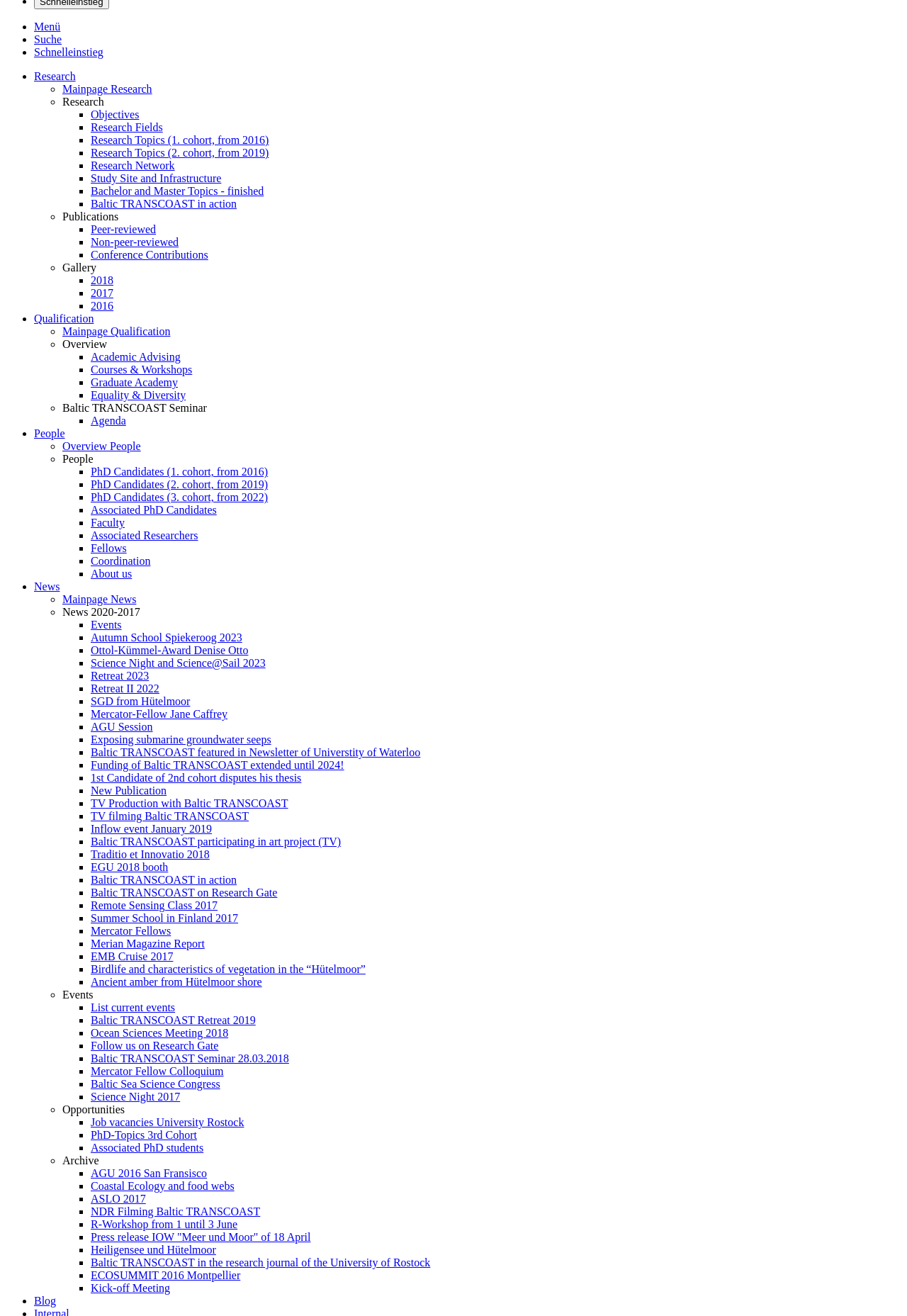Given the element description: "Non-peer-reviewed", predict the bounding box coordinates of this UI element. The coordinates must be four float numbers between 0 and 1, given as [left, top, right, bottom].

[0.1, 0.179, 0.197, 0.189]